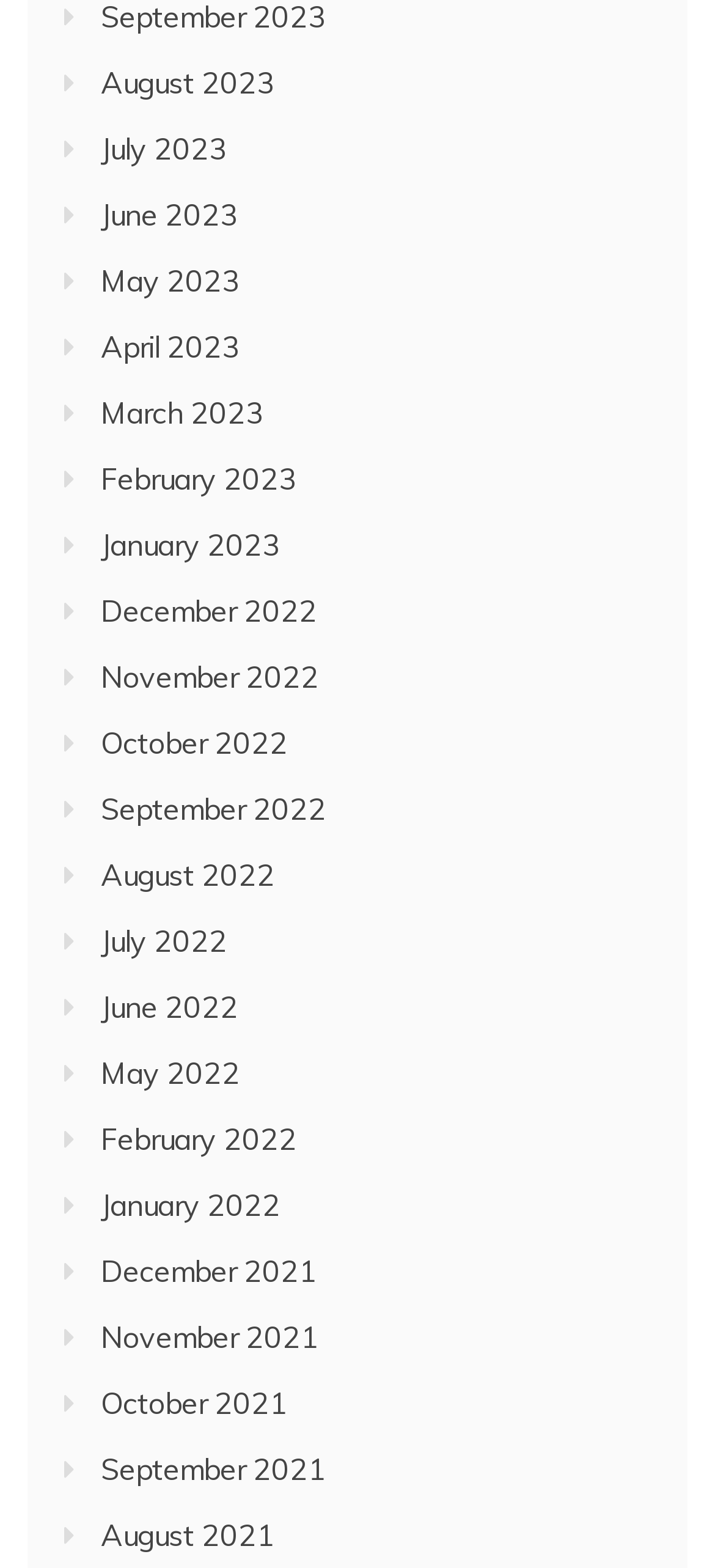How many months are listed?
Give a single word or phrase as your answer by examining the image.

24